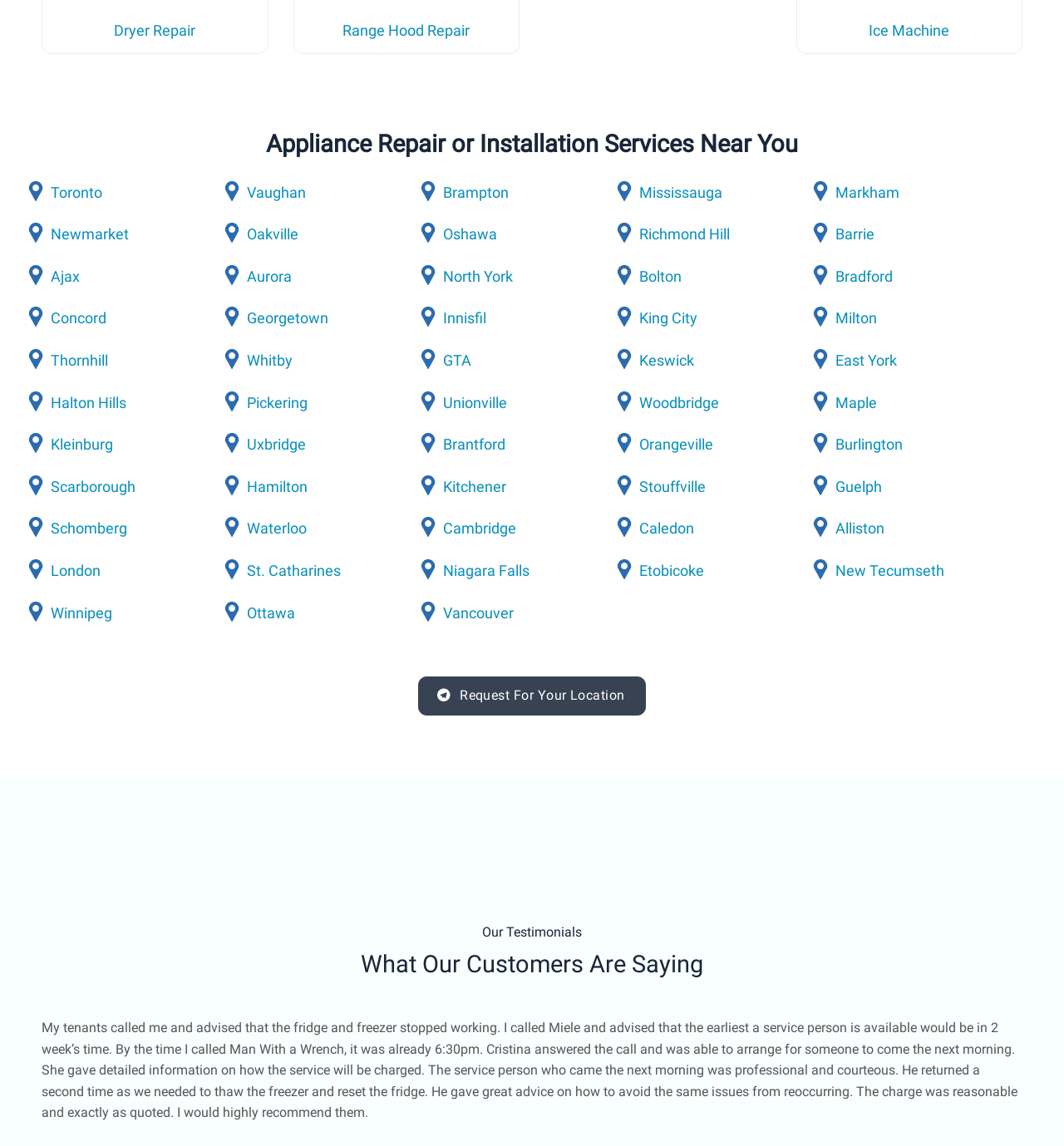Locate the bounding box coordinates of the element that should be clicked to execute the following instruction: "Click on the 'Appliance Repair or Installation Services Near You' heading".

[0.039, 0.112, 0.961, 0.14]